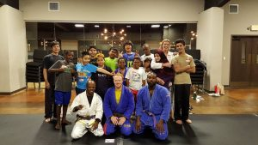What is the purpose of the Empowering Project 658?
Using the image, provide a detailed and thorough answer to the question.

According to the caption, the Empowering Project 658 aims to support refugee youth through Brazilian Jiu-Jitsu, fostering both skills and solidarity within the practice.